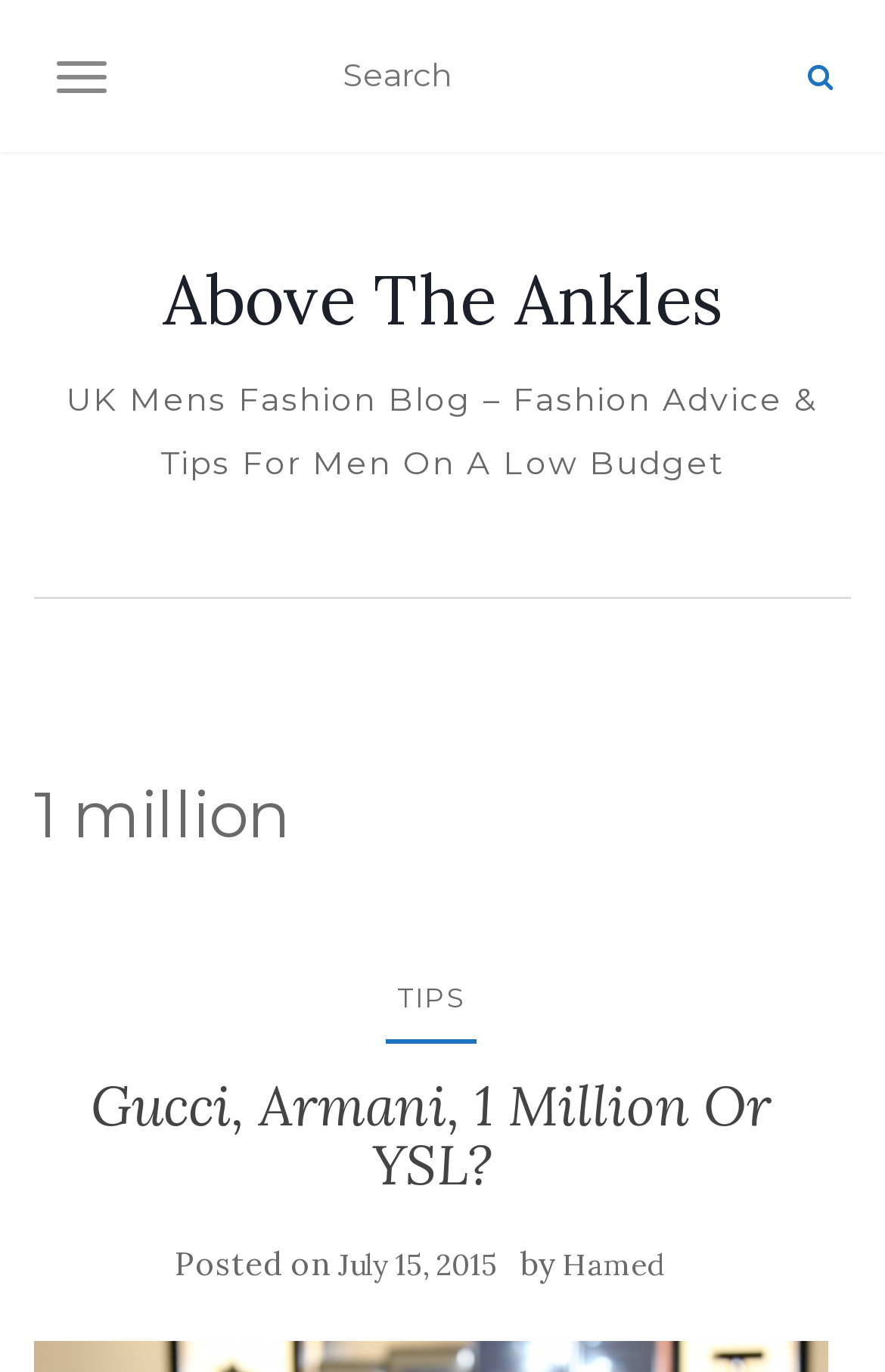What is the topic of the blog post?
Based on the image, answer the question with a single word or brief phrase.

Gucci, Armani, 1 Million Or YSL?